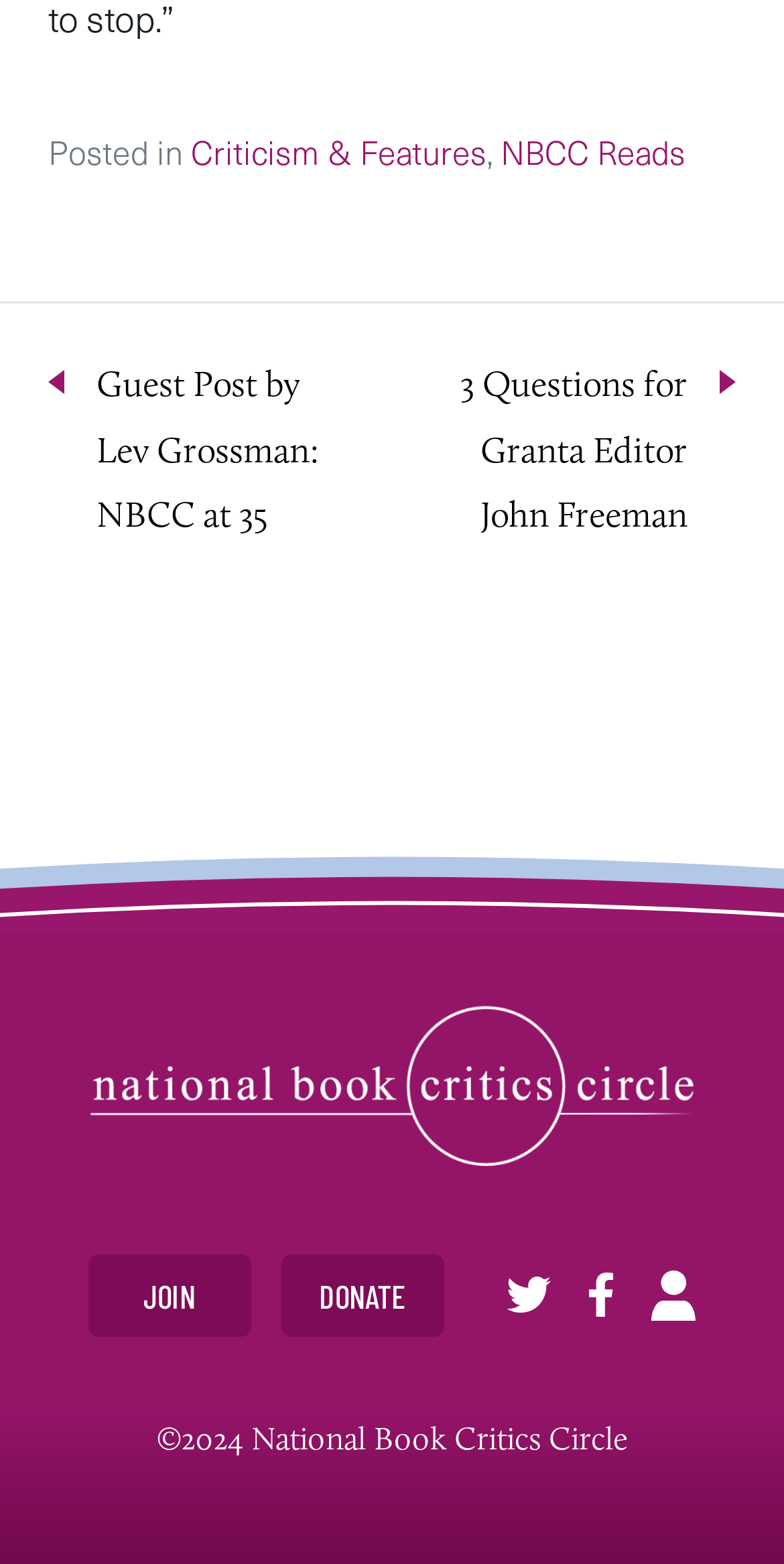Please identify the bounding box coordinates of the area I need to click to accomplish the following instruction: "Read the 'Guest Post by Lev Grossman: NBCC at 35' article".

[0.062, 0.225, 0.5, 0.35]